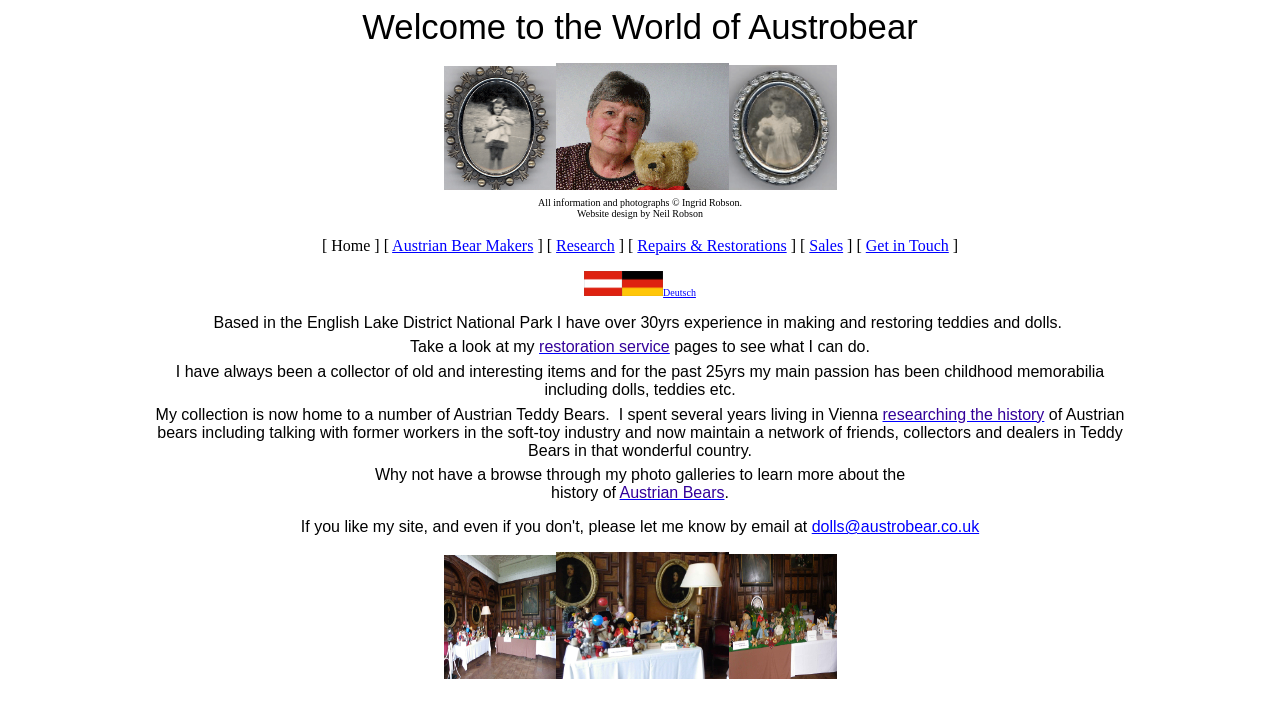Could you provide the bounding box coordinates for the portion of the screen to click to complete this instruction: "View Austrian Bear Makers"?

[0.306, 0.325, 0.417, 0.348]